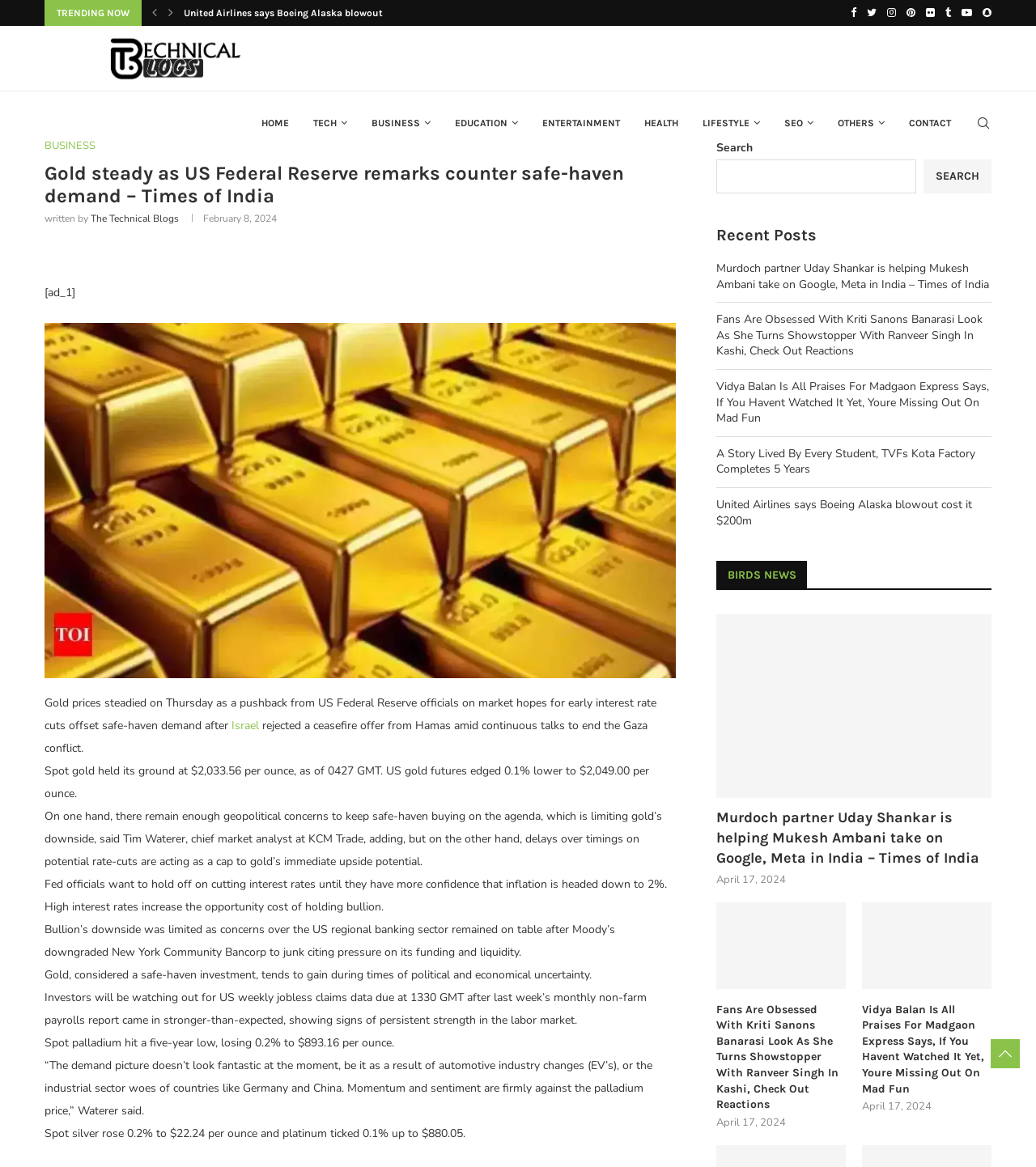Answer the following inquiry with a single word or phrase:
What is the reason for gold's downside being limited?

geopolitical concerns